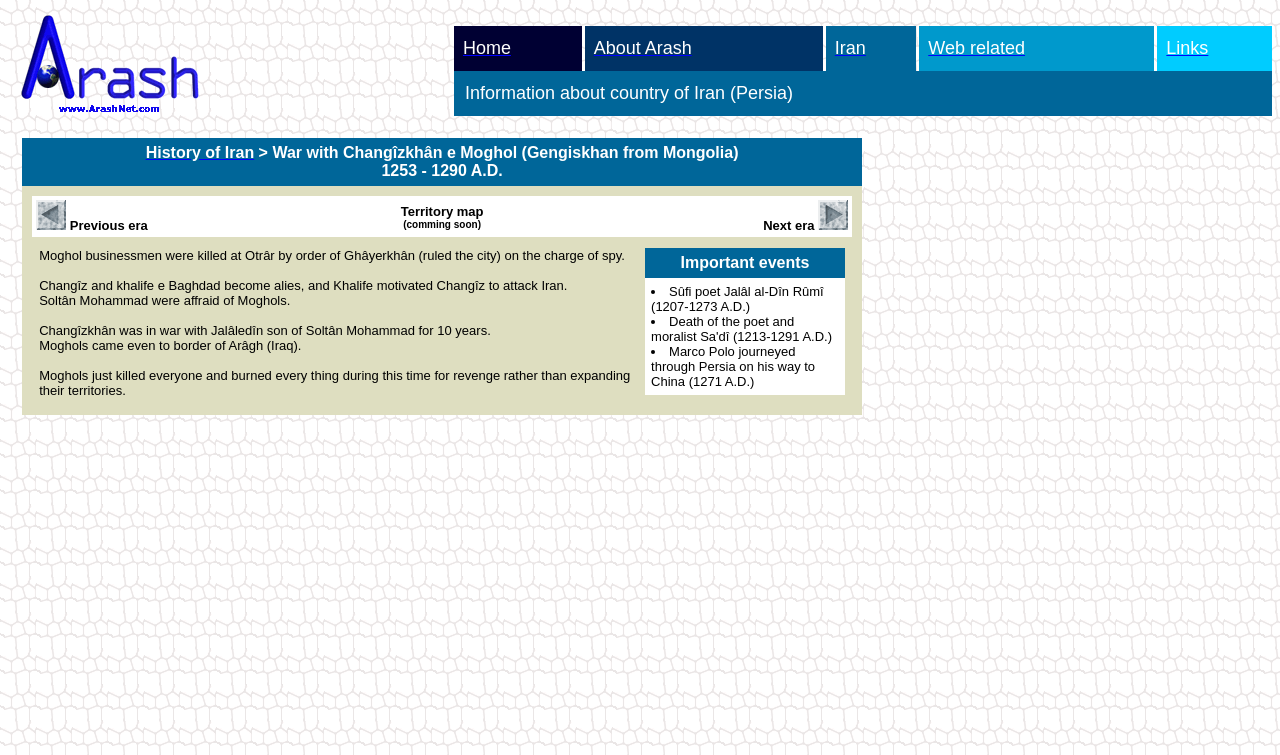How many links are in the top navigation bar?
Make sure to answer the question with a detailed and comprehensive explanation.

The top navigation bar contains links to 'Home', 'About Arash', 'Iran', 'Web related', 'Links', and 'Information about country of Iran (Persia)'. Therefore, there are 6 links in the top navigation bar.